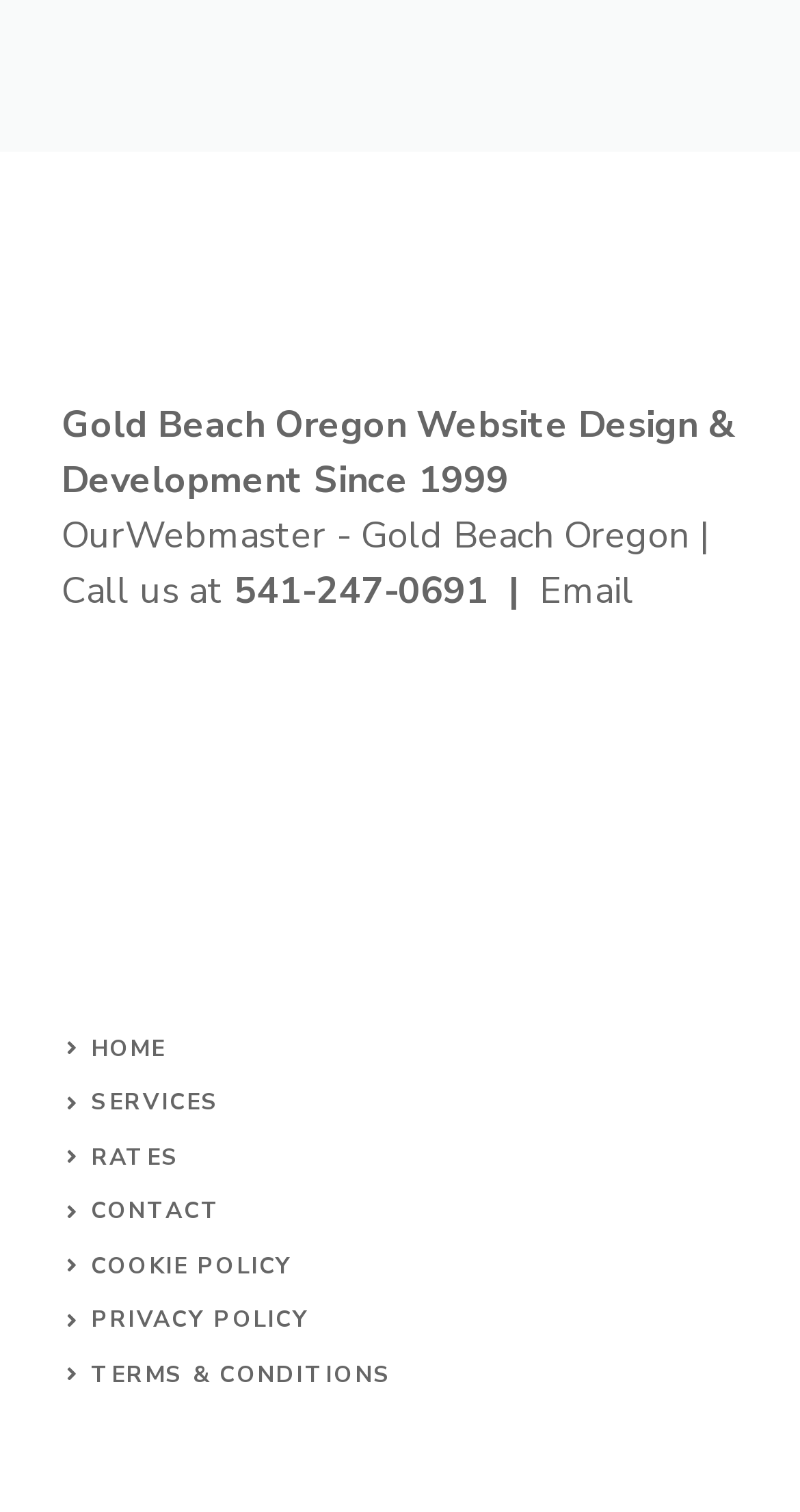Is there an image on the webpage?
Use the image to answer the question with a single word or phrase.

Yes